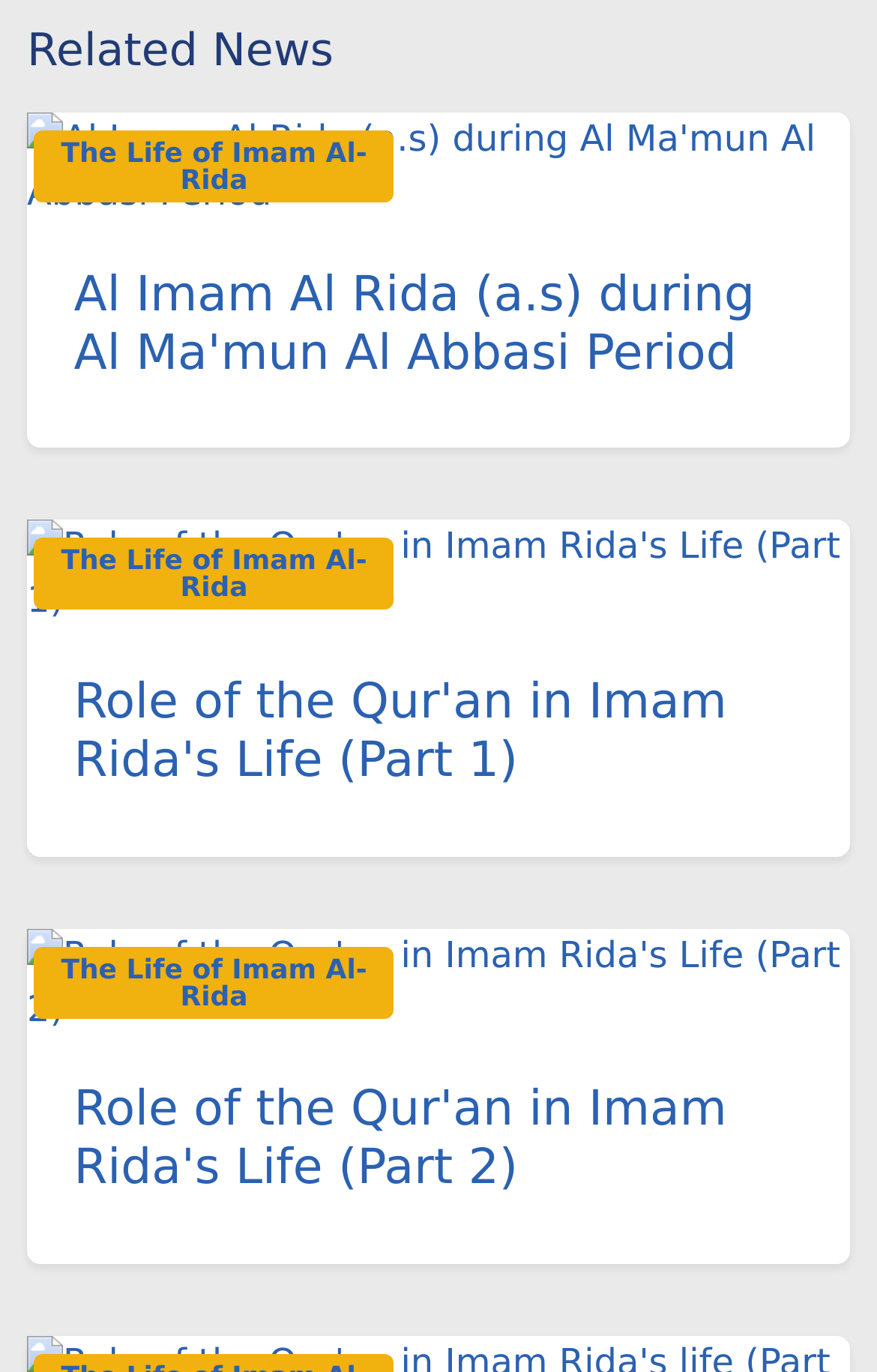Pinpoint the bounding box coordinates of the clickable element needed to complete the instruction: "View the article 'The Life of Imam Al-Rida'". The coordinates should be provided as four float numbers between 0 and 1: [left, top, right, bottom].

[0.07, 0.1, 0.419, 0.142]